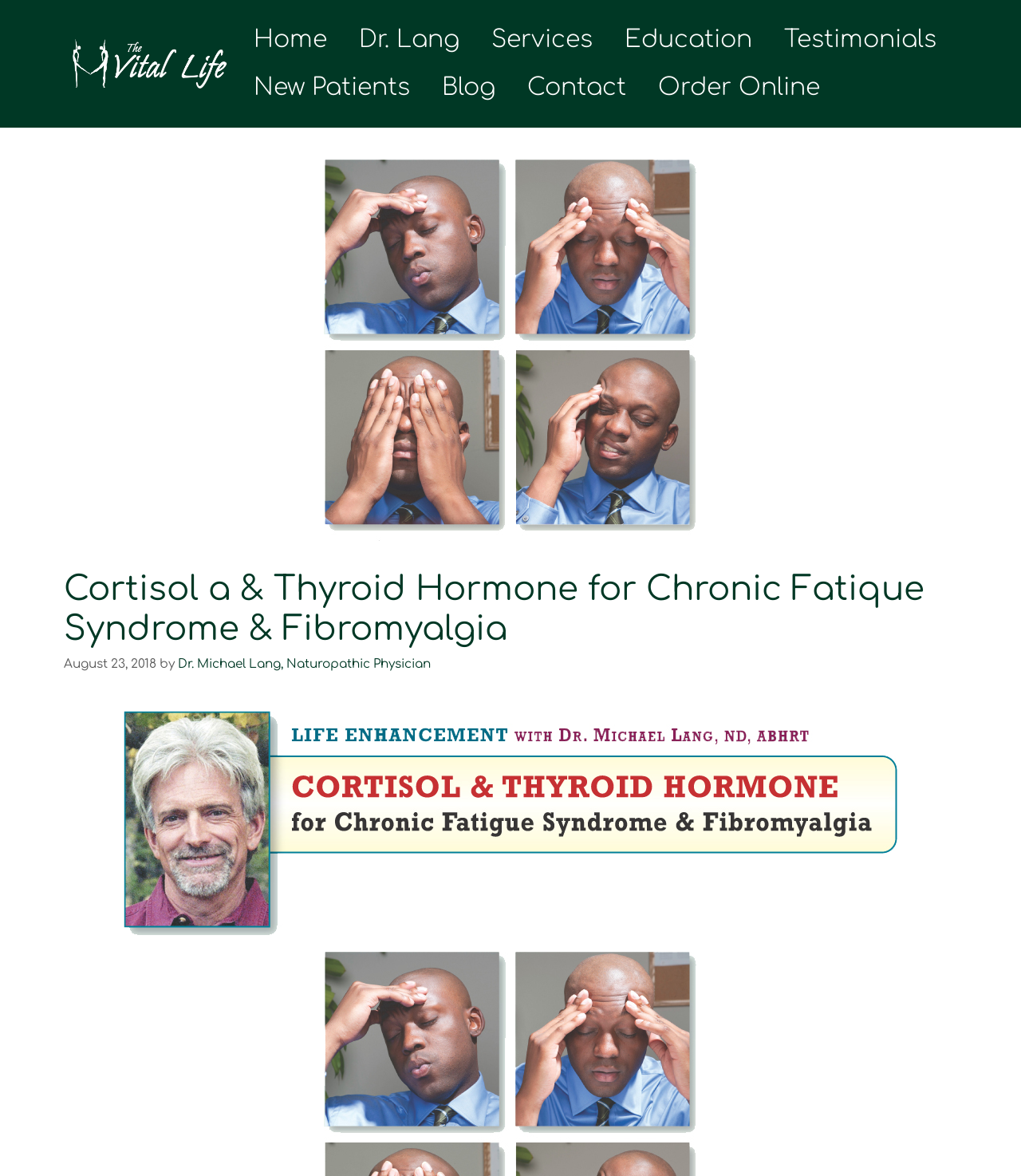Pinpoint the bounding box coordinates of the element to be clicked to execute the instruction: "view services offered".

[0.466, 0.014, 0.596, 0.054]